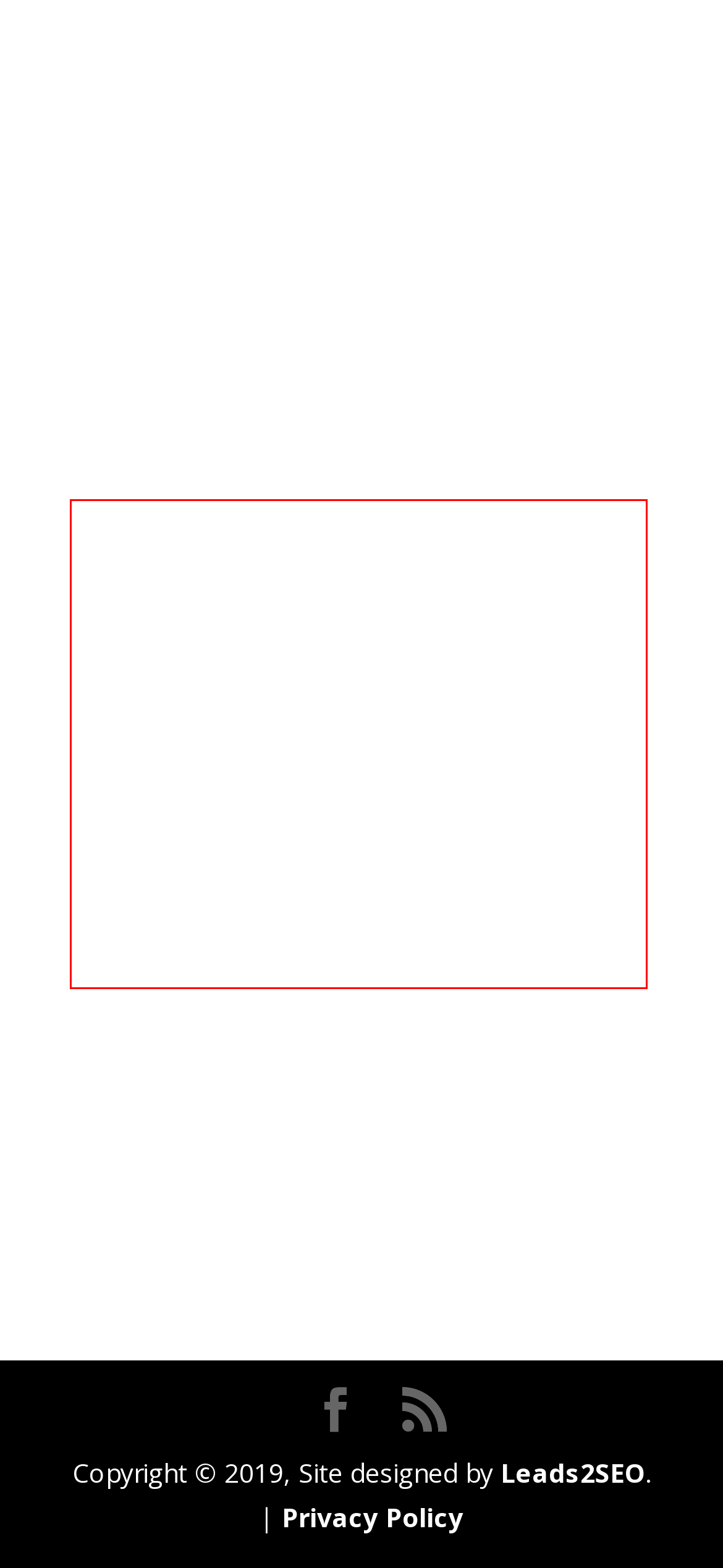Using the provided screenshot of a webpage, recognize the text inside the red rectangle bounding box by performing OCR.

It doesn’t take much to make an impact on our mission. We can even change our categories of interest if you let us know that information regarding technology is more pertinent to you. We believe in healthy communication between writers and audience members, so contact us and let us know how you’re willing to make an impact in your community—it takes a village after all.